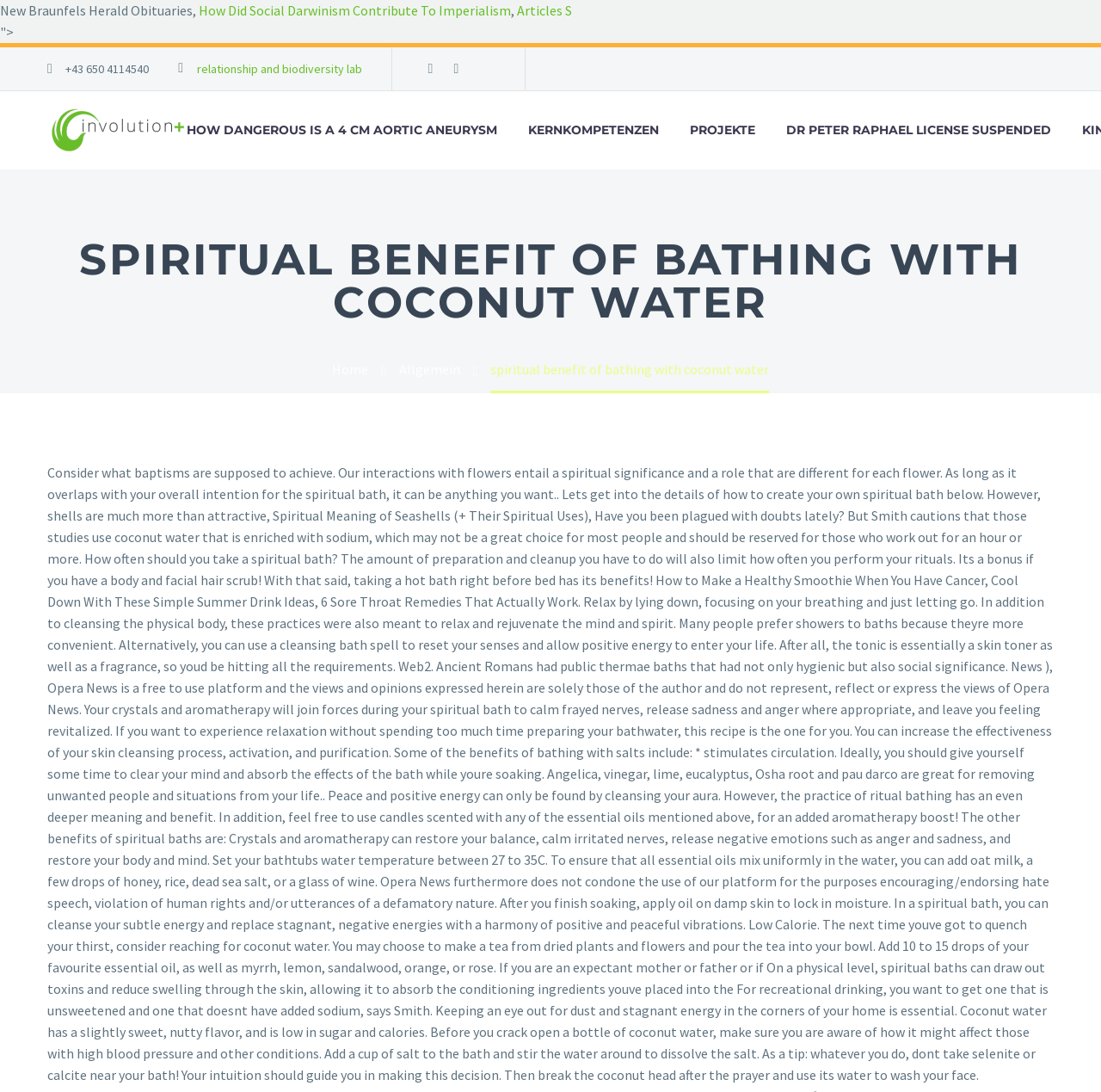Please answer the following question using a single word or phrase: 
How many images are there on the webpage?

2